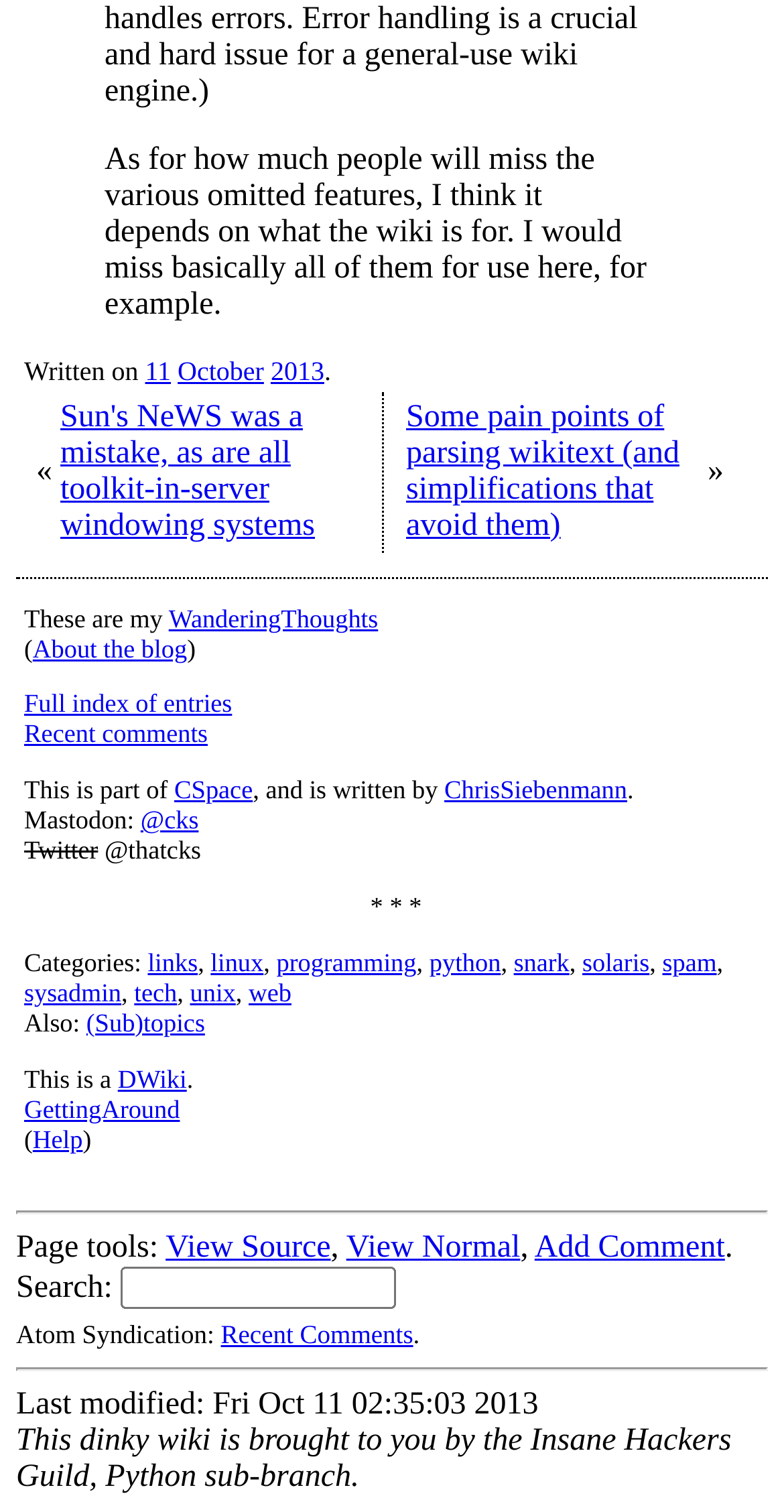What is the date of the latest article?
Refer to the screenshot and answer in one word or phrase.

11 October 2013